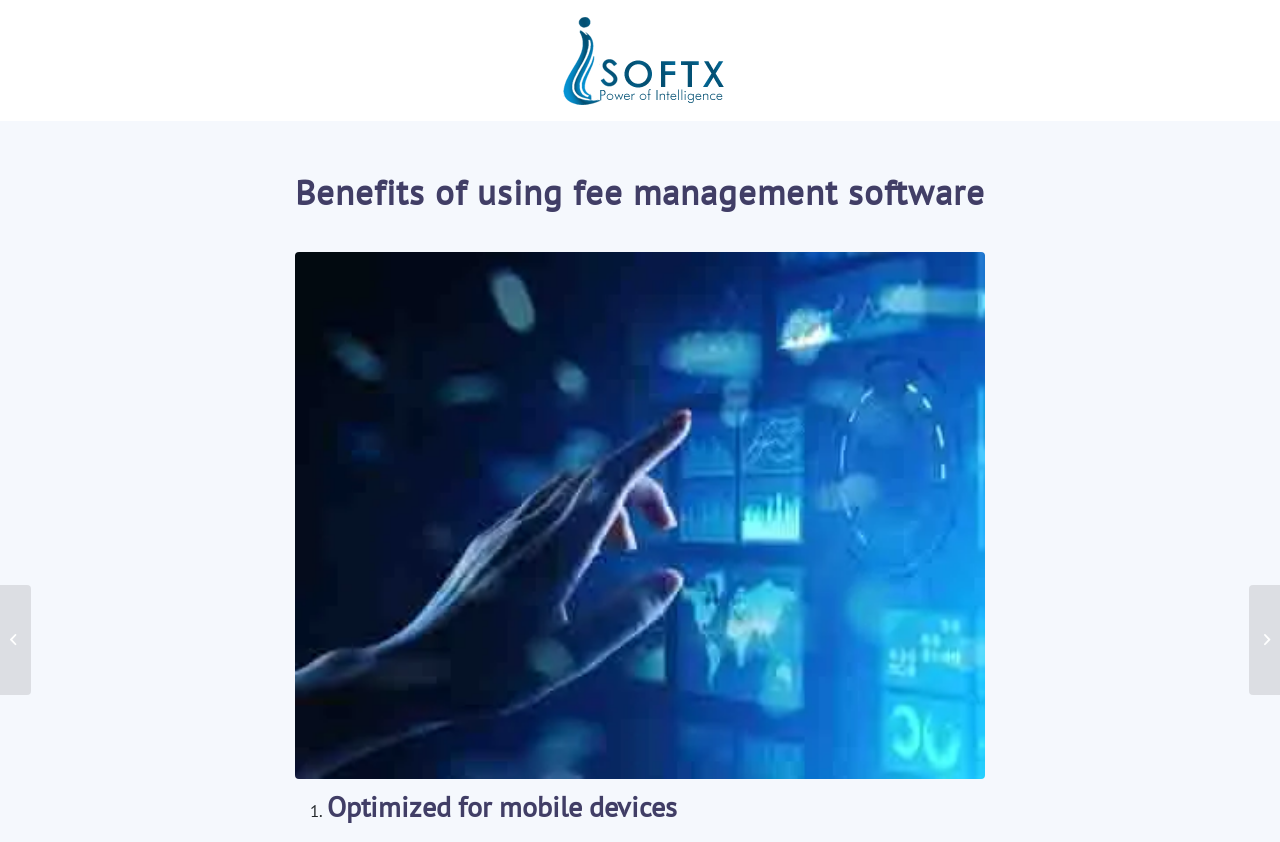Please reply with a single word or brief phrase to the question: 
What is the main topic of this webpage?

Fee management software